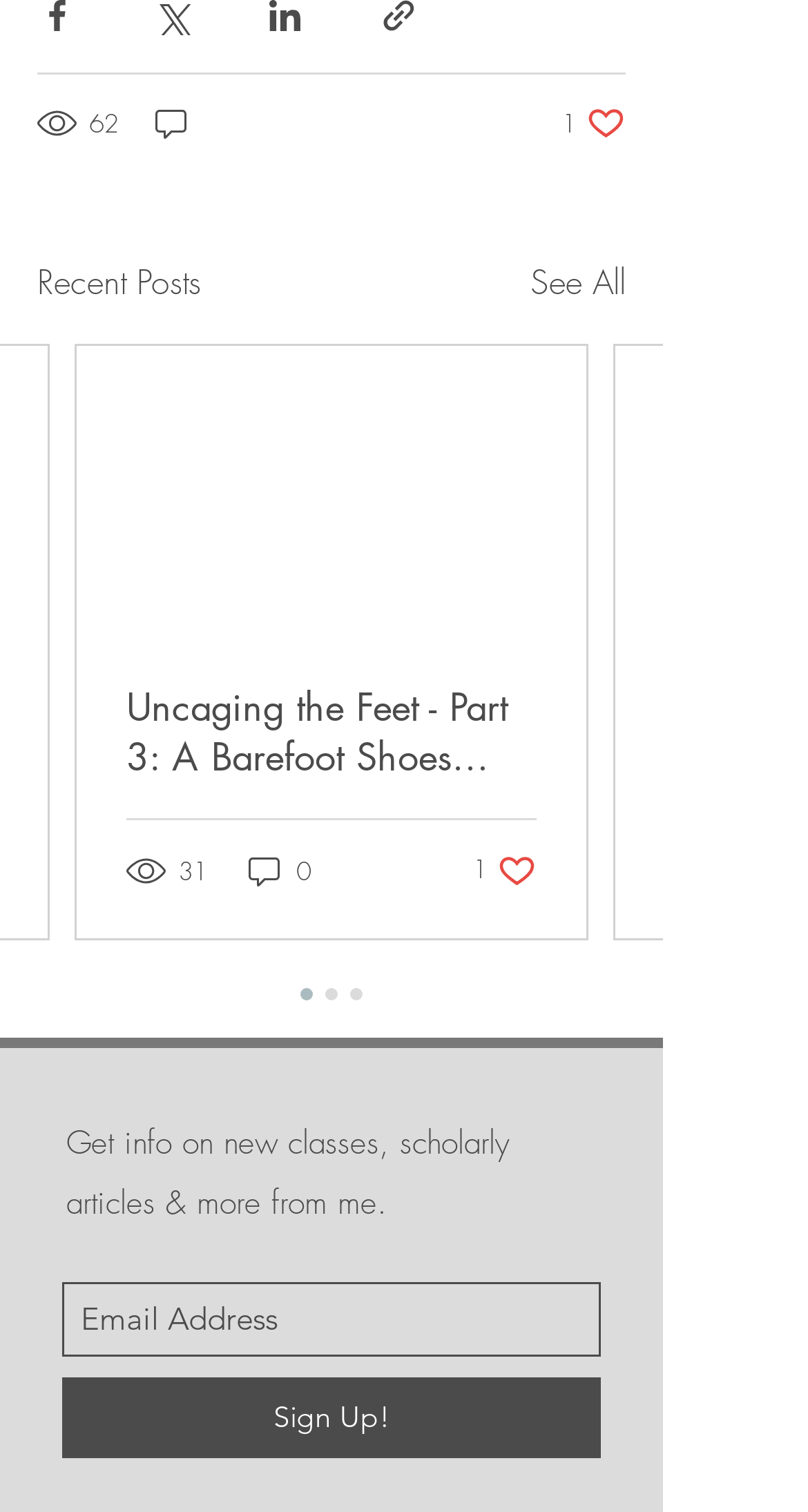Specify the bounding box coordinates of the area to click in order to execute this command: 'Sign up for newsletter'. The coordinates should consist of four float numbers ranging from 0 to 1, and should be formatted as [left, top, right, bottom].

[0.077, 0.911, 0.744, 0.964]